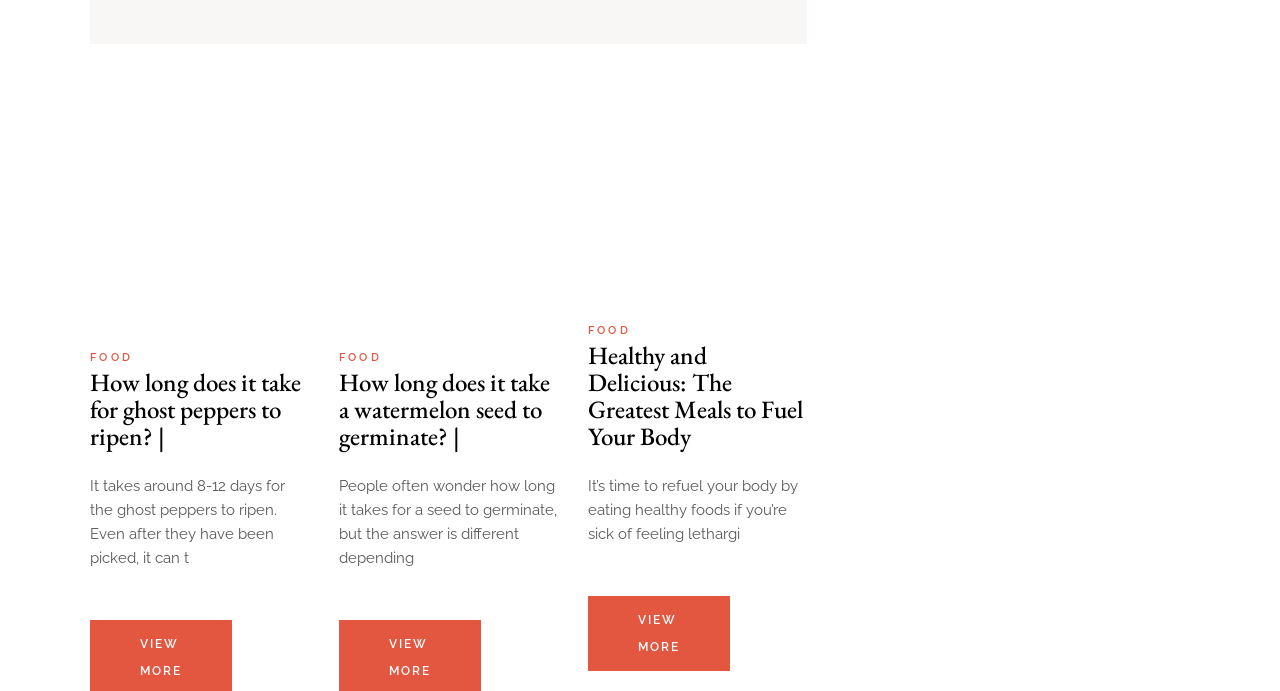Provide a one-word or short-phrase response to the question:
What is the purpose of the 'VIEW MORE' button?

To view more content